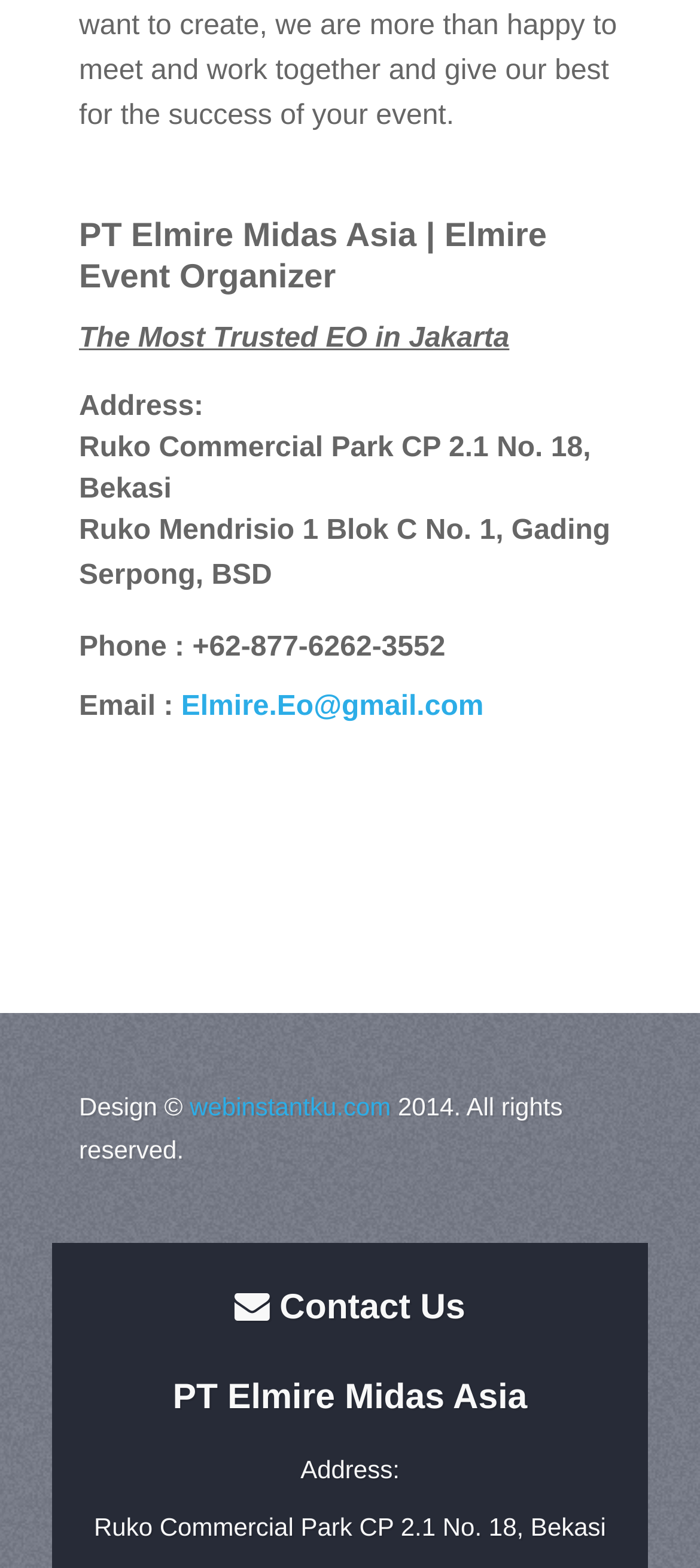What is the phone number of the event organizer?
From the image, respond using a single word or phrase.

+62-877-6262-3552